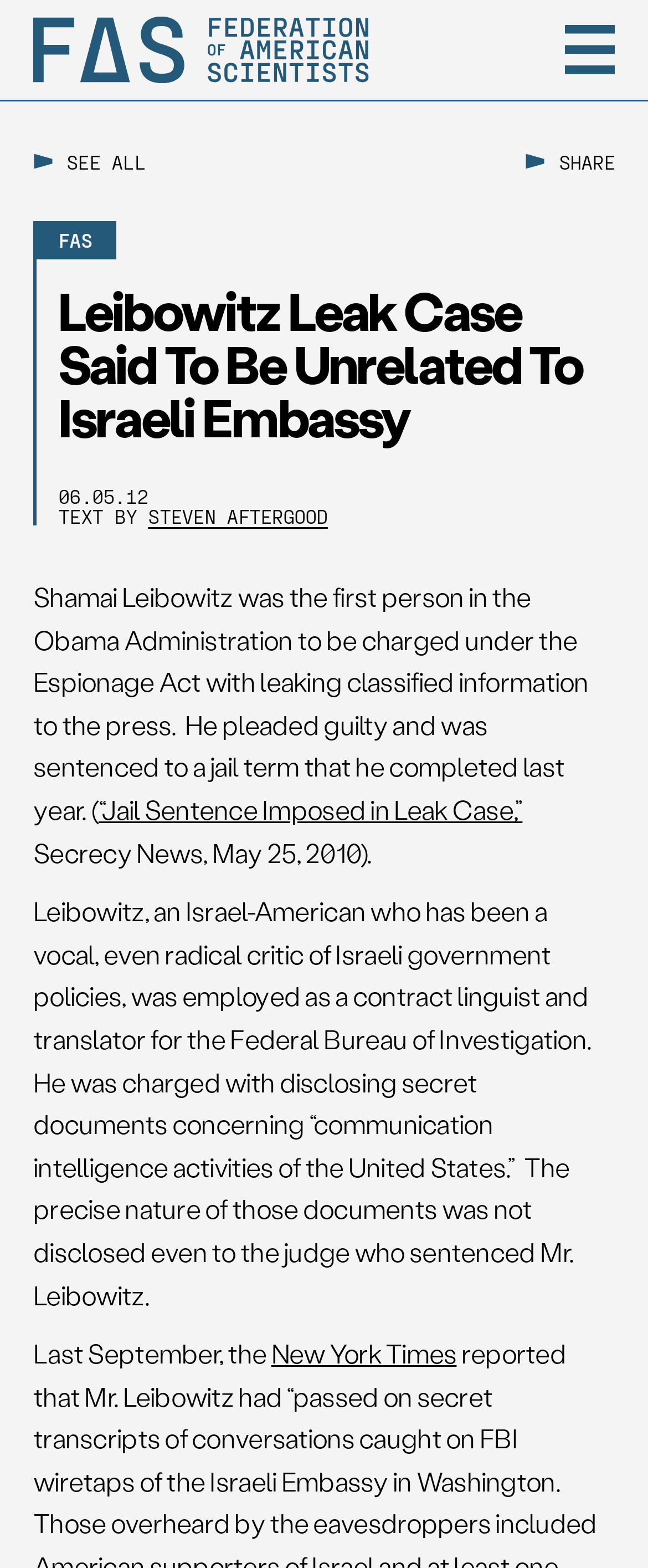Please examine the image and answer the question with a detailed explanation:
Who wrote the article?

I found the answer by reading the byline of the article, which states 'TEXT BY STEVEN AFTERGOOD'.